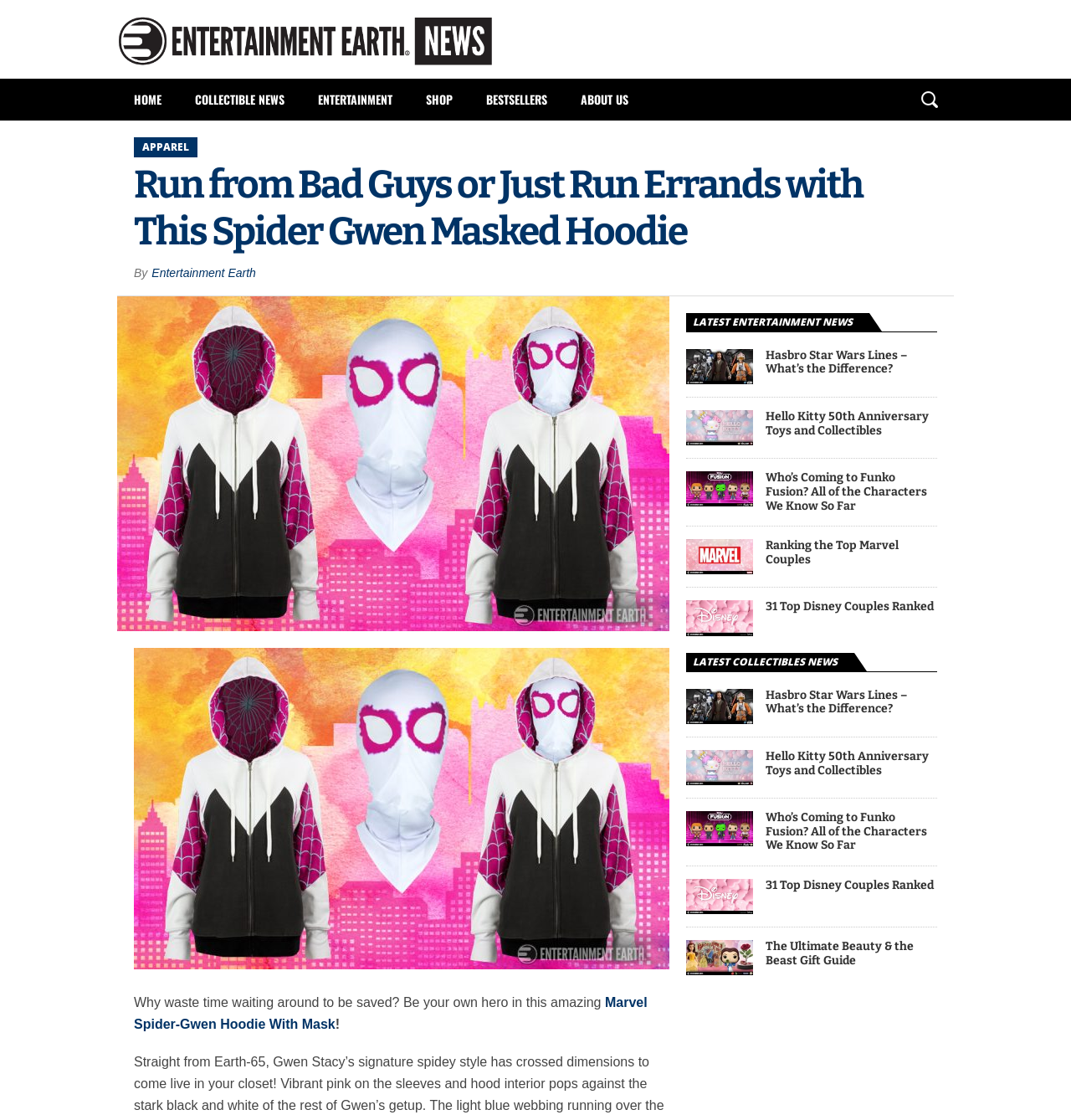Answer briefly with one word or phrase:
What is the theme of the latest news articles?

Entertainment